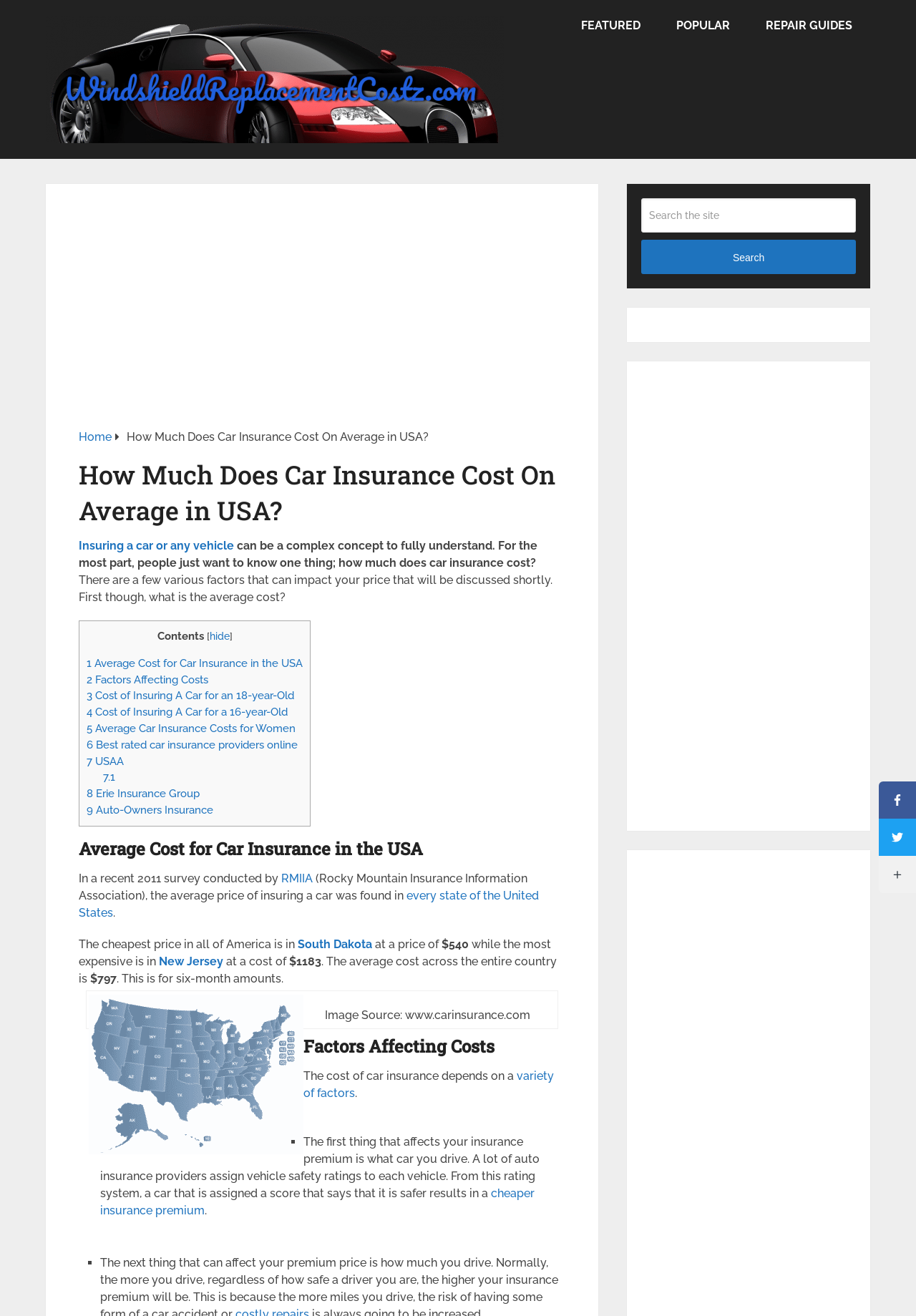Find the bounding box coordinates of the element you need to click on to perform this action: 'Click on the 'South Dakota' link'. The coordinates should be represented by four float values between 0 and 1, in the format [left, top, right, bottom].

[0.325, 0.712, 0.406, 0.722]